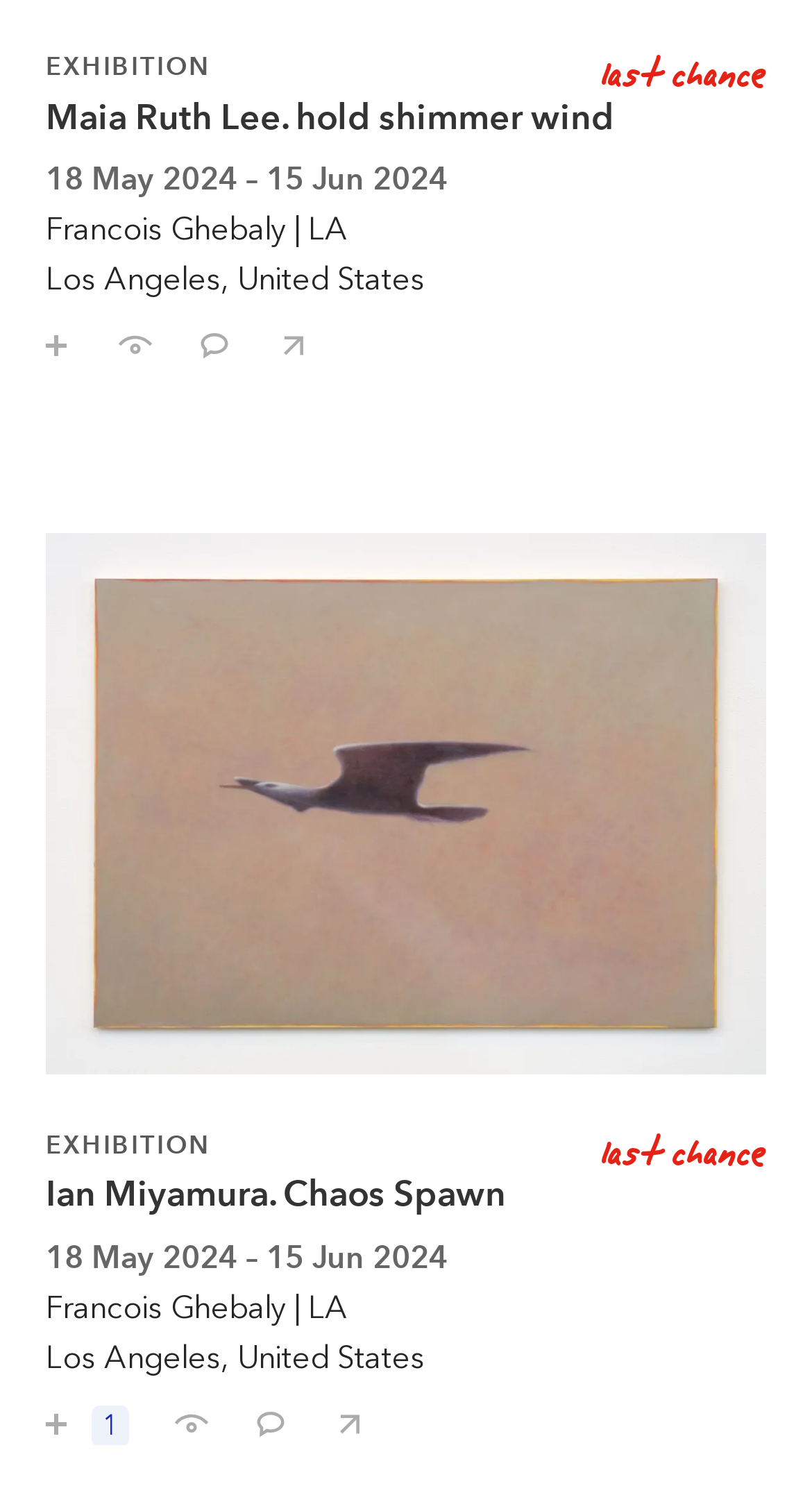Analyze the image and deliver a detailed answer to the question: What is the purpose of the 'Save' buttons?

I determined the answer by looking at the context in which the 'Save' buttons appear. They are next to buttons that say 'I've seen' and links that say 'Comment on', suggesting that the 'Save' buttons are used to save an artwork for later reference or to mark it as a favorite.